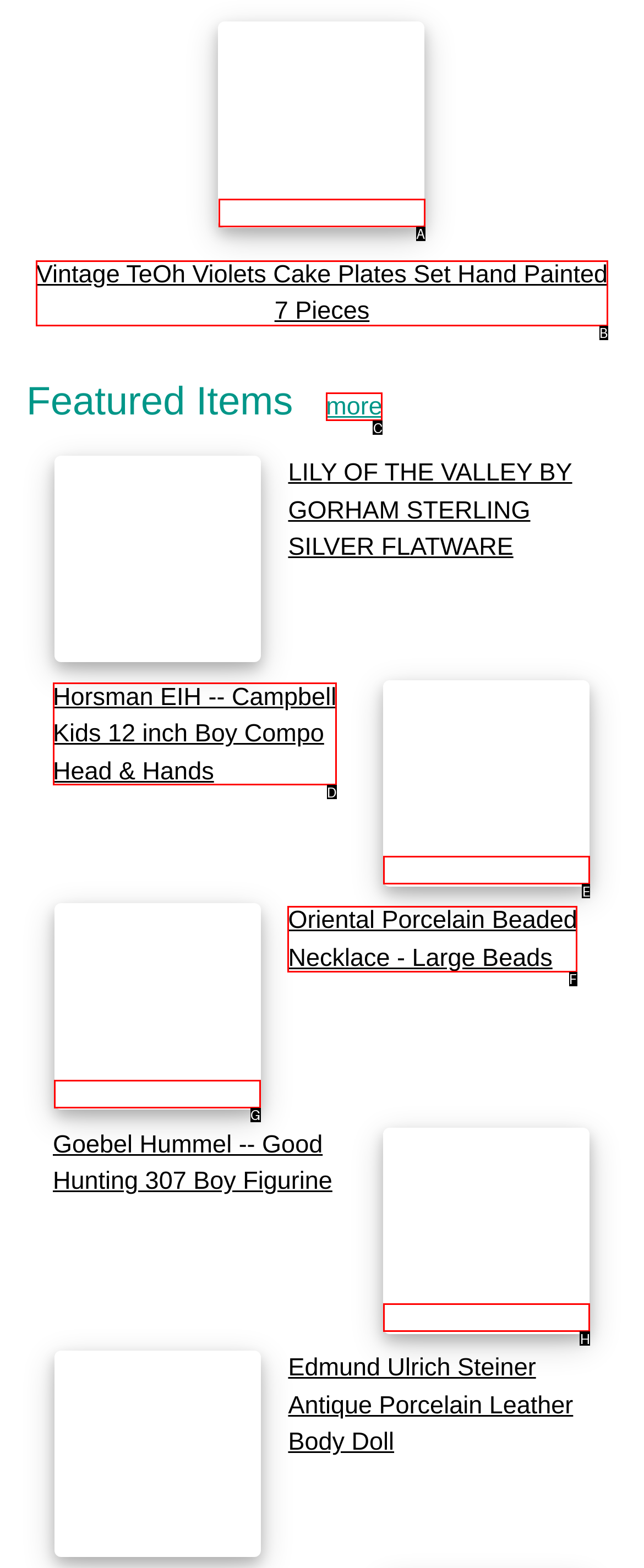Identify the correct HTML element to click for the task: View Oriental Porcelain Beaded Necklace - Large Beads. Provide the letter of your choice.

F